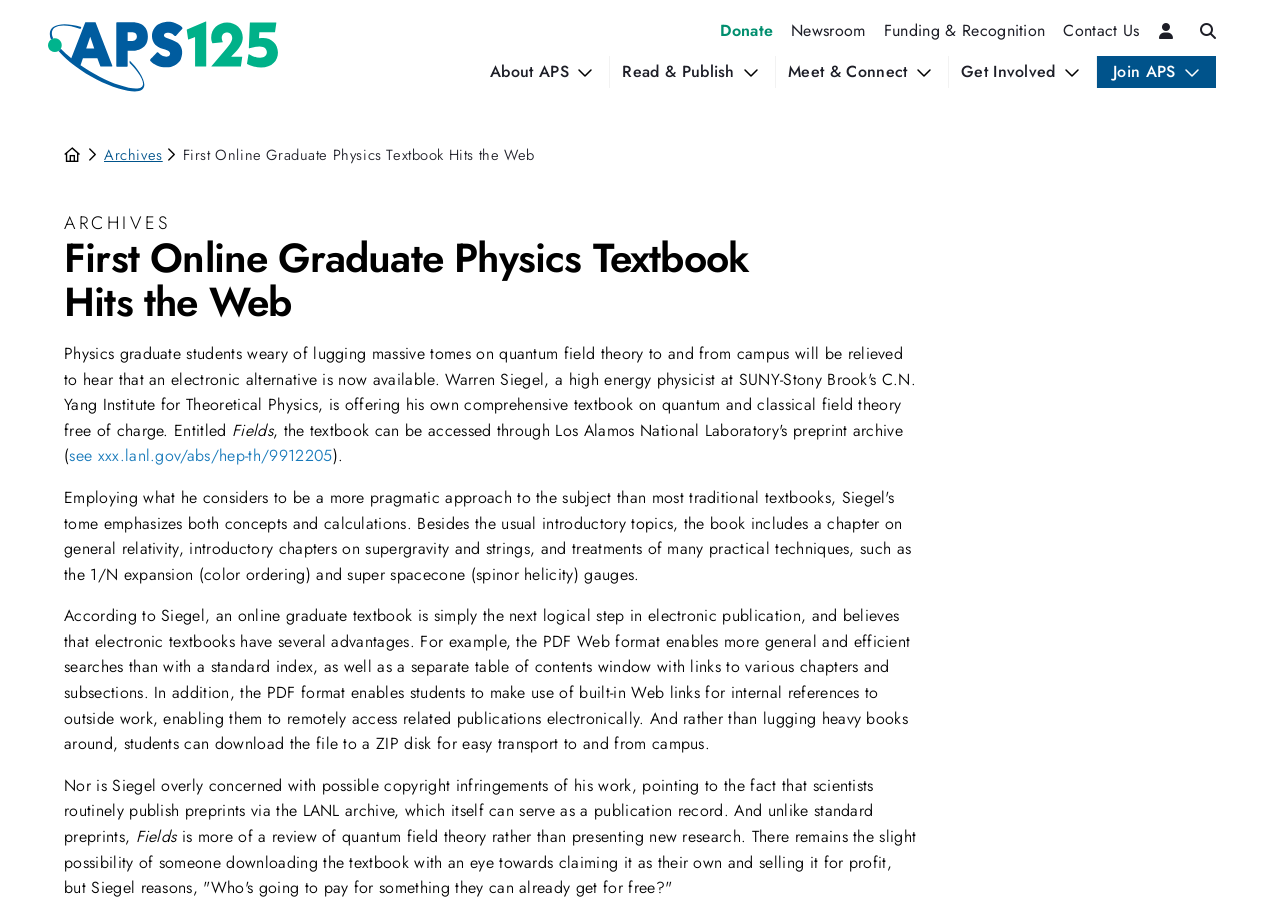Find the bounding box coordinates of the element you need to click on to perform this action: 'View About APS options'. The coordinates should be represented by four float values between 0 and 1, in the format [left, top, right, bottom].

[0.38, 0.061, 0.47, 0.097]